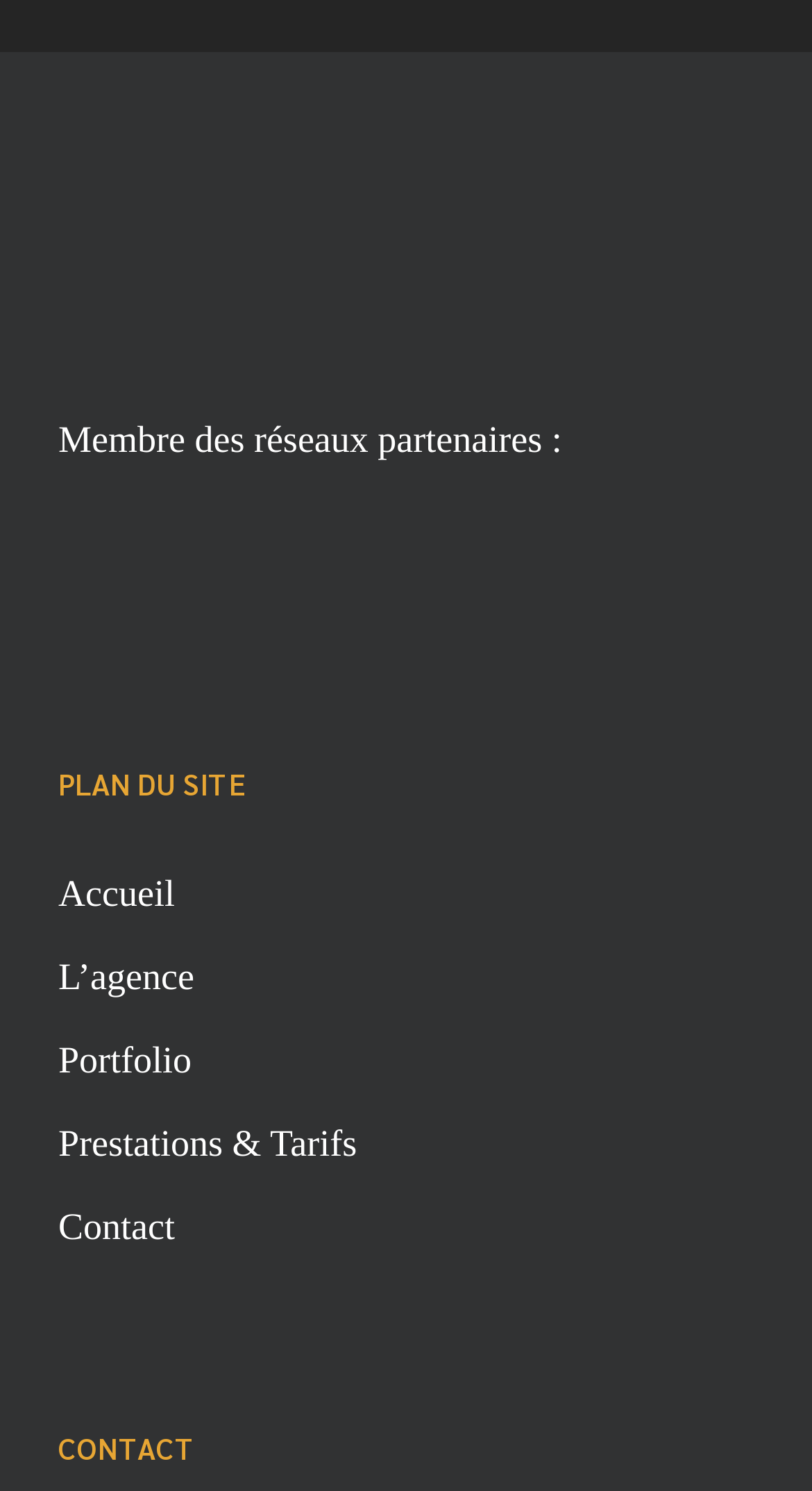What is the logo of the website? From the image, respond with a single word or brief phrase.

Arkétype blanc